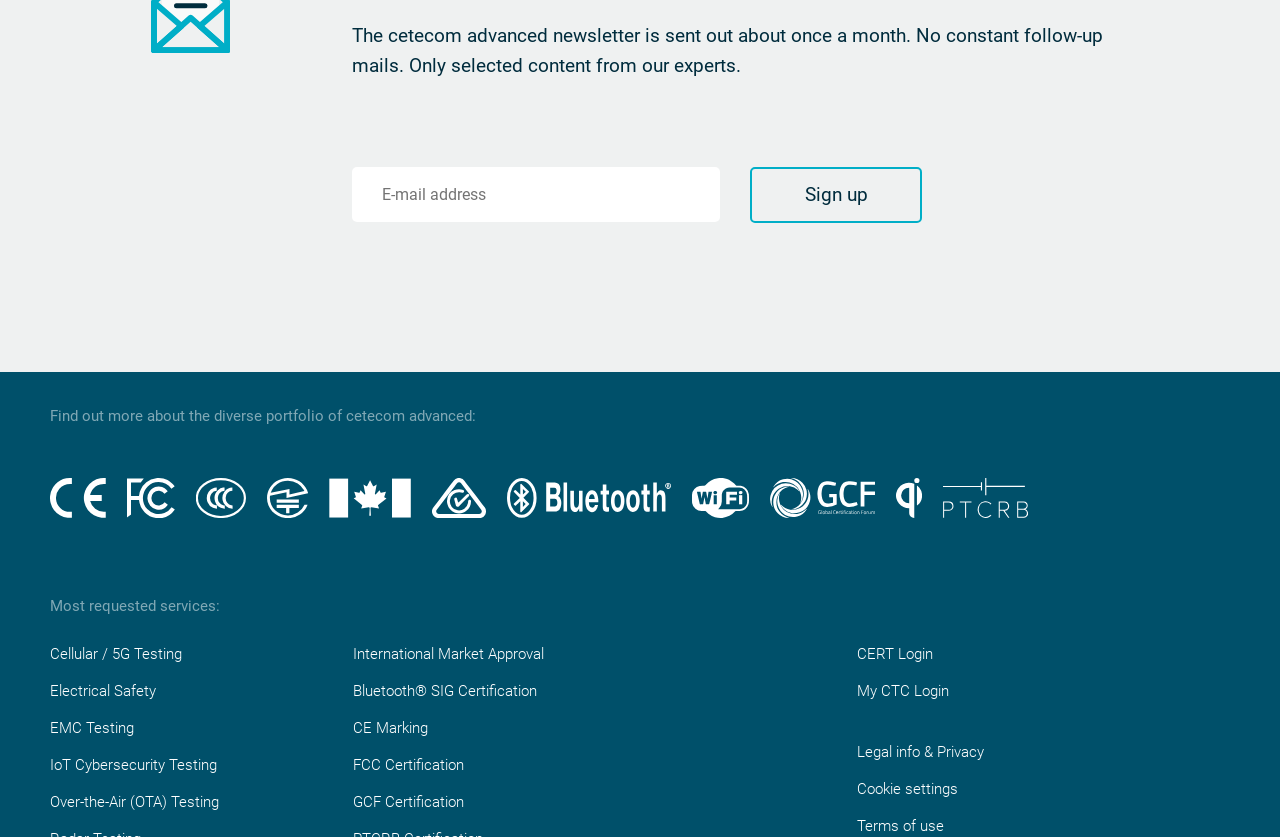Identify the bounding box coordinates for the UI element described as follows: hooks. Use the format (top-left x, top-left y, bottom-right x, bottom-right y) and ensure all values are floating point numbers between 0 and 1.

None